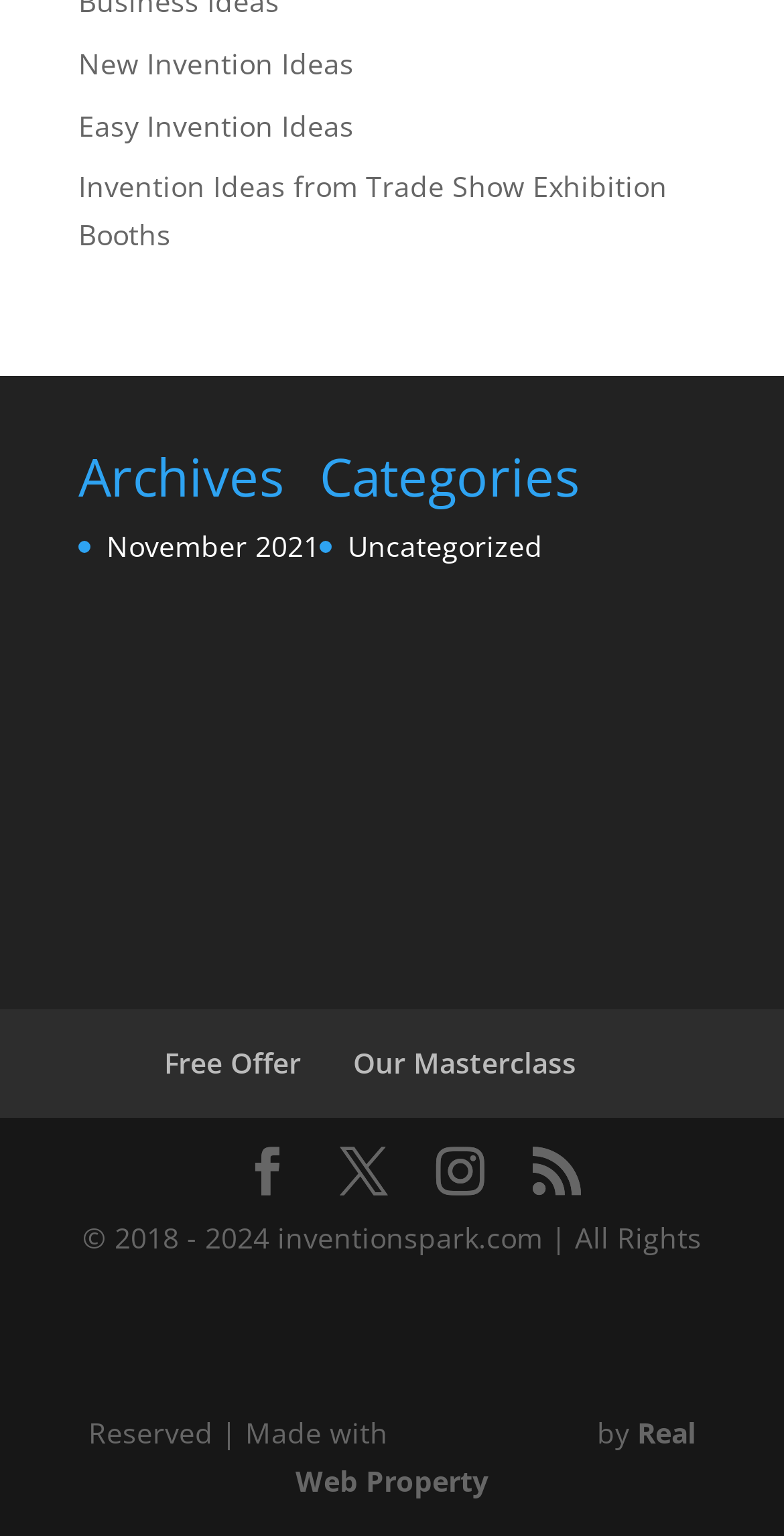Please indicate the bounding box coordinates of the element's region to be clicked to achieve the instruction: "Click on New Invention Ideas". Provide the coordinates as four float numbers between 0 and 1, i.e., [left, top, right, bottom].

[0.1, 0.028, 0.451, 0.053]